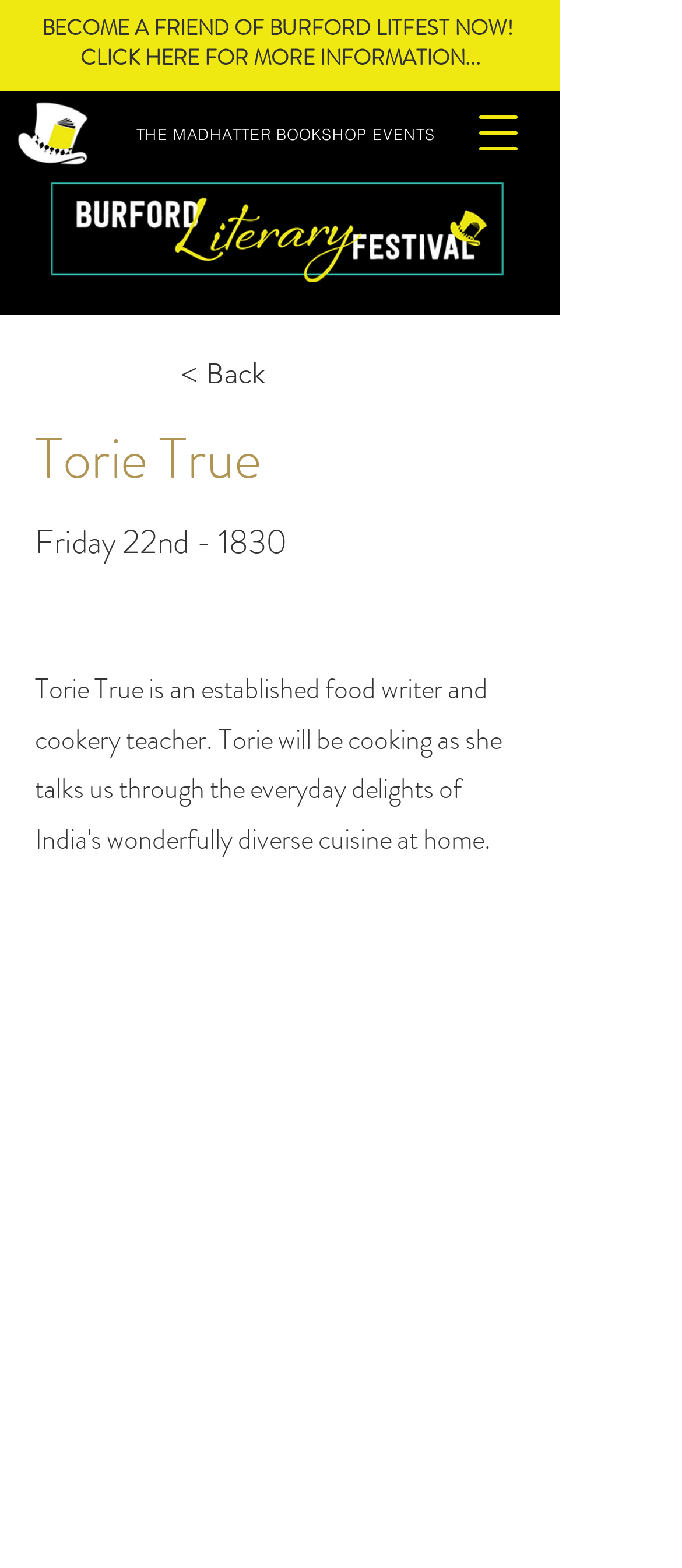Generate a thorough caption detailing the webpage content.

The webpage appears to be an event page for the Burford Literary Festival, specifically featuring an event with Torie True on Friday 22nd at 1830. 

At the top right corner, there is a button to open the navigation menu. Below it, there are two links: one is a text link to "THE MADHATTER BOOKSHOP EVENTS" and the other is an image link to the Burford Literary Festival logo. The logo is positioned slightly below the navigation menu button. 

To the left of the navigation menu button, there is a smaller image of the Madhatter logo. 

In the middle of the page, there is a prominent call-to-action link to "BECOME A FRIEND OF BURFORD LITFEST NOW!" with a "CLICK HERE FOR MORE INFORMATION" button. 

Below this link, there is a section dedicated to the event with Torie True. It has a heading with the event title "Torie True" and a static text displaying the event date and time "Friday 22nd - 1830". There is also a "< Back" button positioned above the event title.